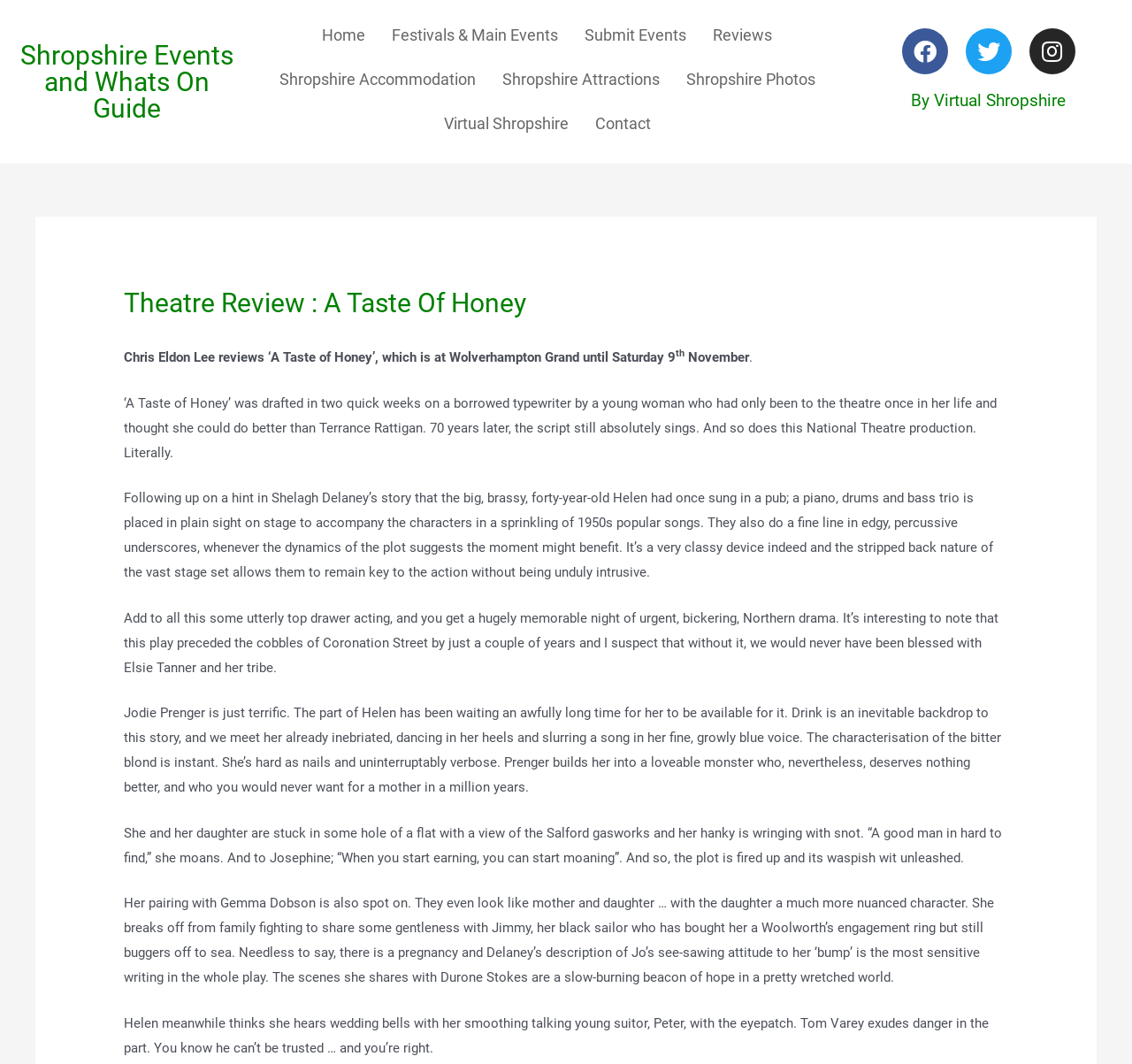Could you please study the image and provide a detailed answer to the question:
Who is the reviewer of the play?

The question asks for the name of the reviewer of the play, which can be found in the text 'Chris Eldon Lee reviews ‘A Taste of Honey’, which is at Wolverhampton Grand until Saturday 9th November.'